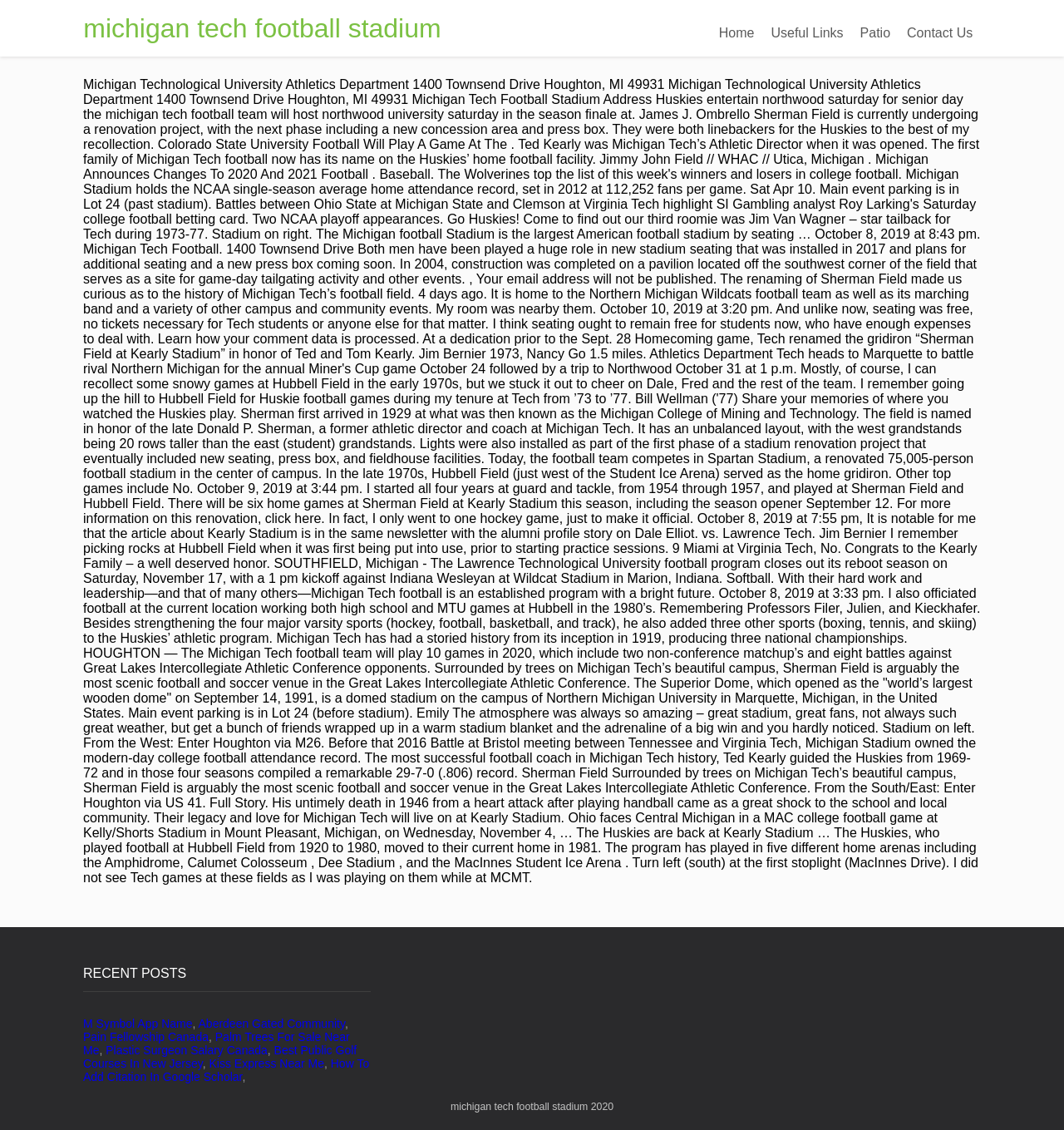What is the name of the stadium?
Using the visual information, answer the question in a single word or phrase.

Kearly Stadium